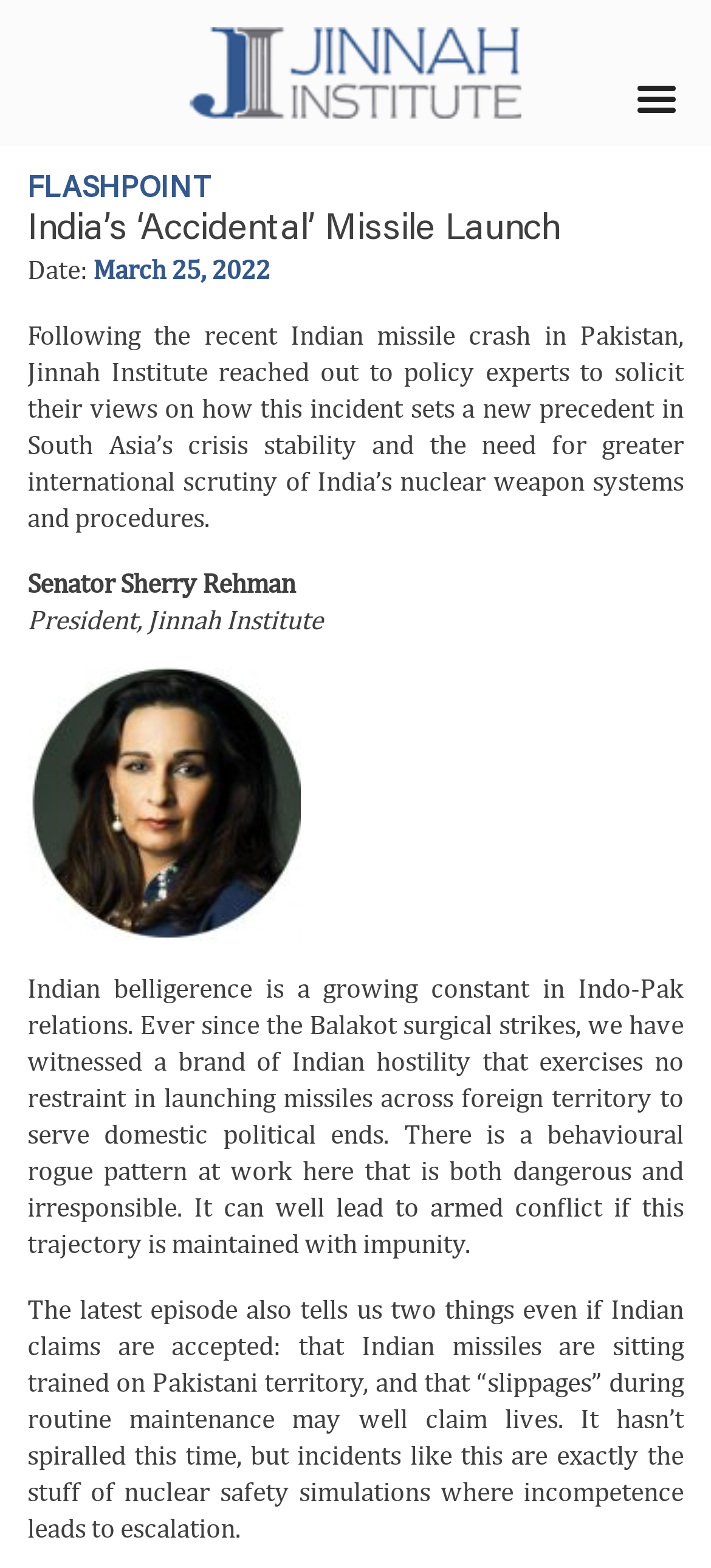What is the topic of the article?
Using the information from the image, answer the question thoroughly.

I inferred the topic of the article by looking at the headings 'FLASHPOINT' and 'India’s ‘Accidental’ Missile Launch' and the introductory paragraph which discusses India's missile launch.